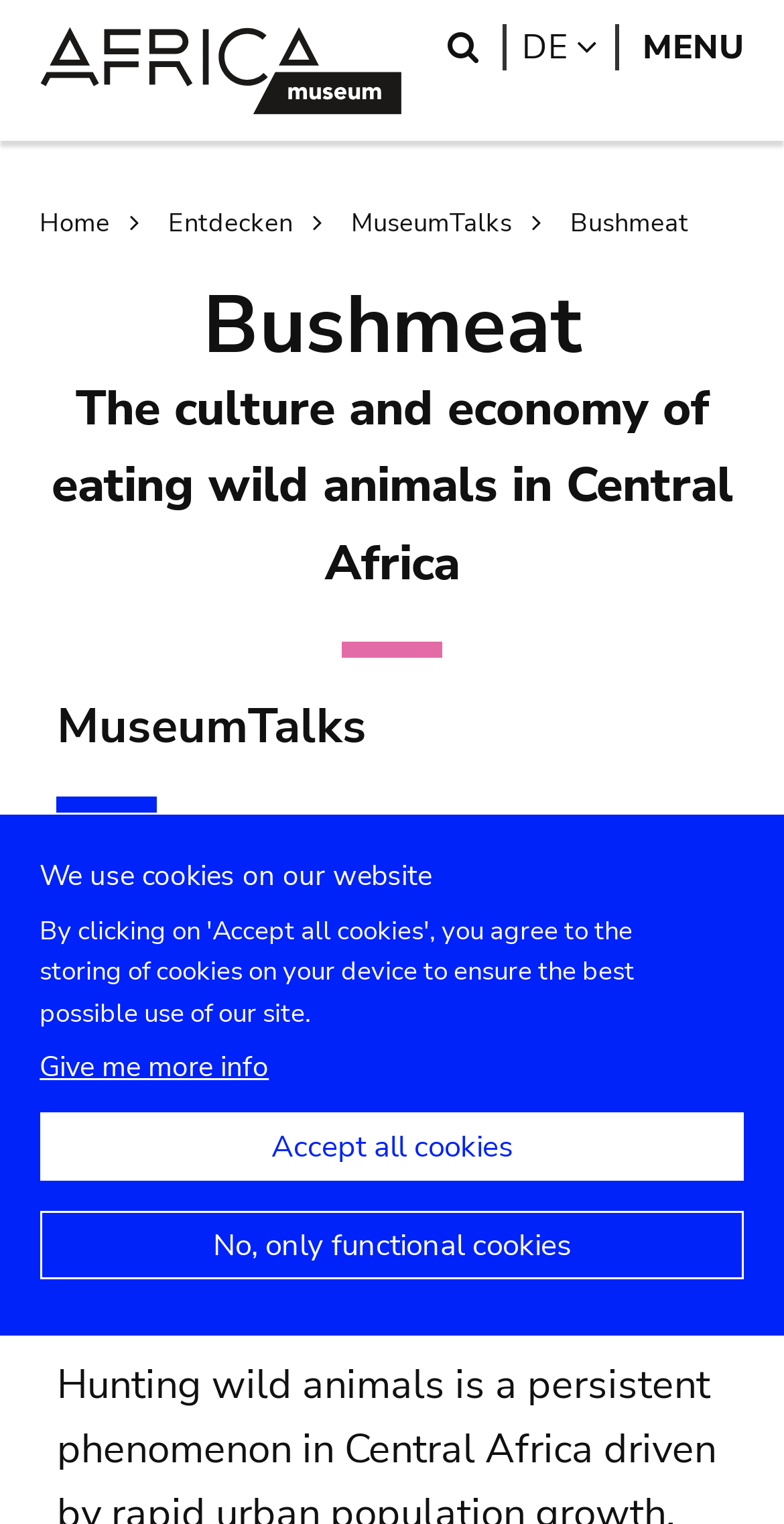Provide a brief response to the question below using a single word or phrase: 
What is the name of the museum?

Königliches Museum für Zentralafrika